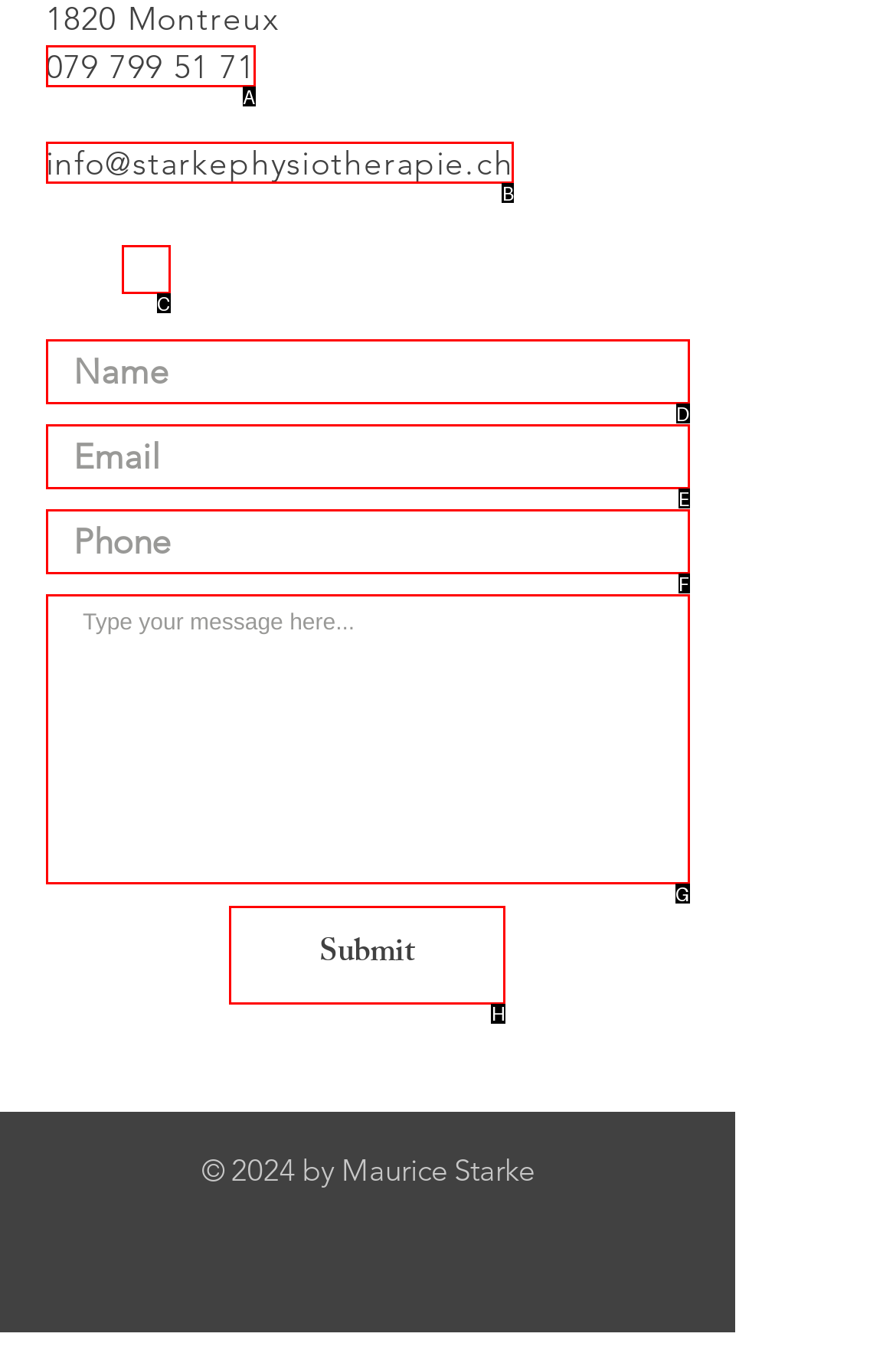Select the proper HTML element to perform the given task: Submit the form Answer with the corresponding letter from the provided choices.

H